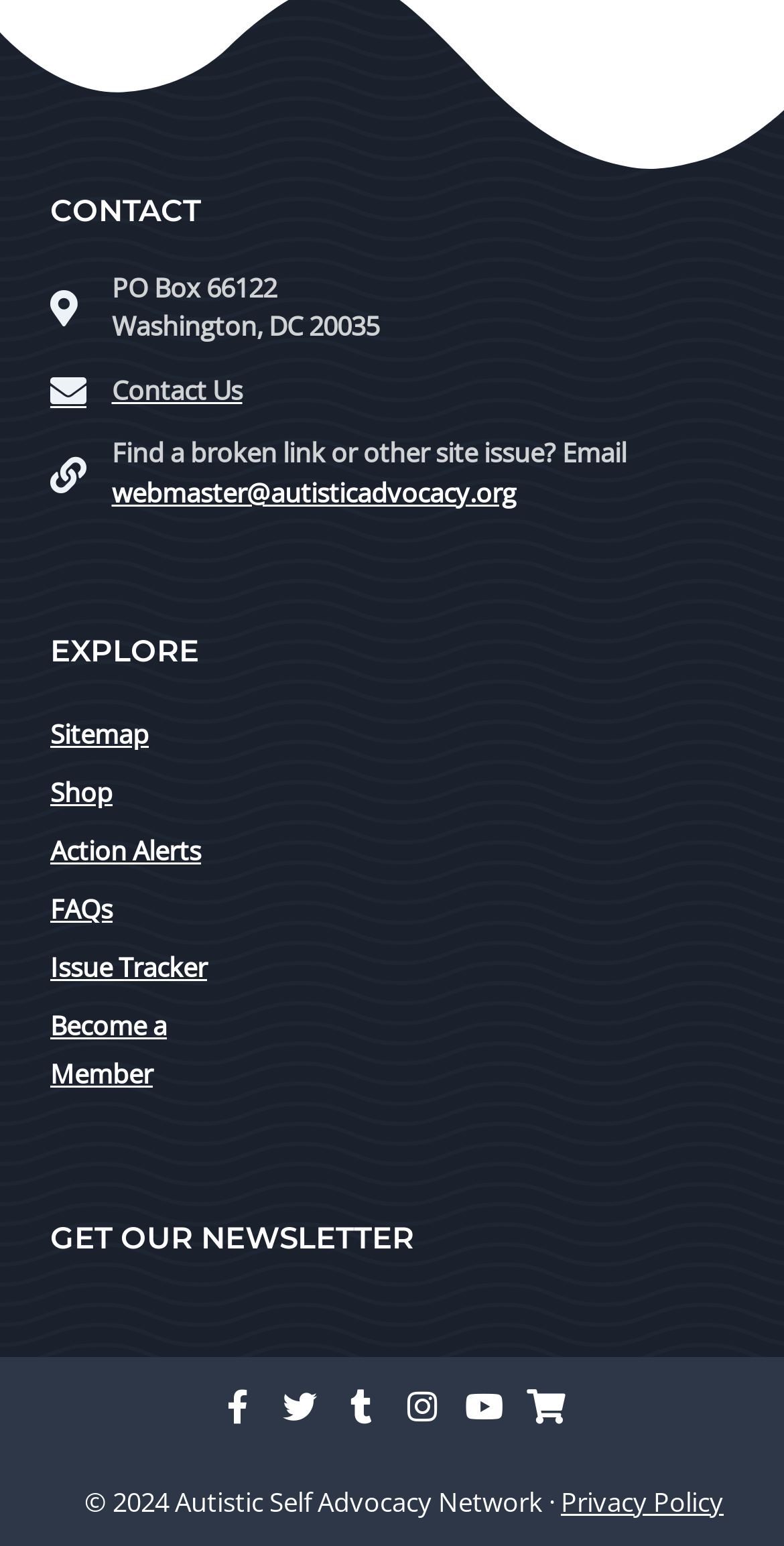Given the description "Become a Member", provide the bounding box coordinates of the corresponding UI element.

[0.064, 0.648, 0.317, 0.711]